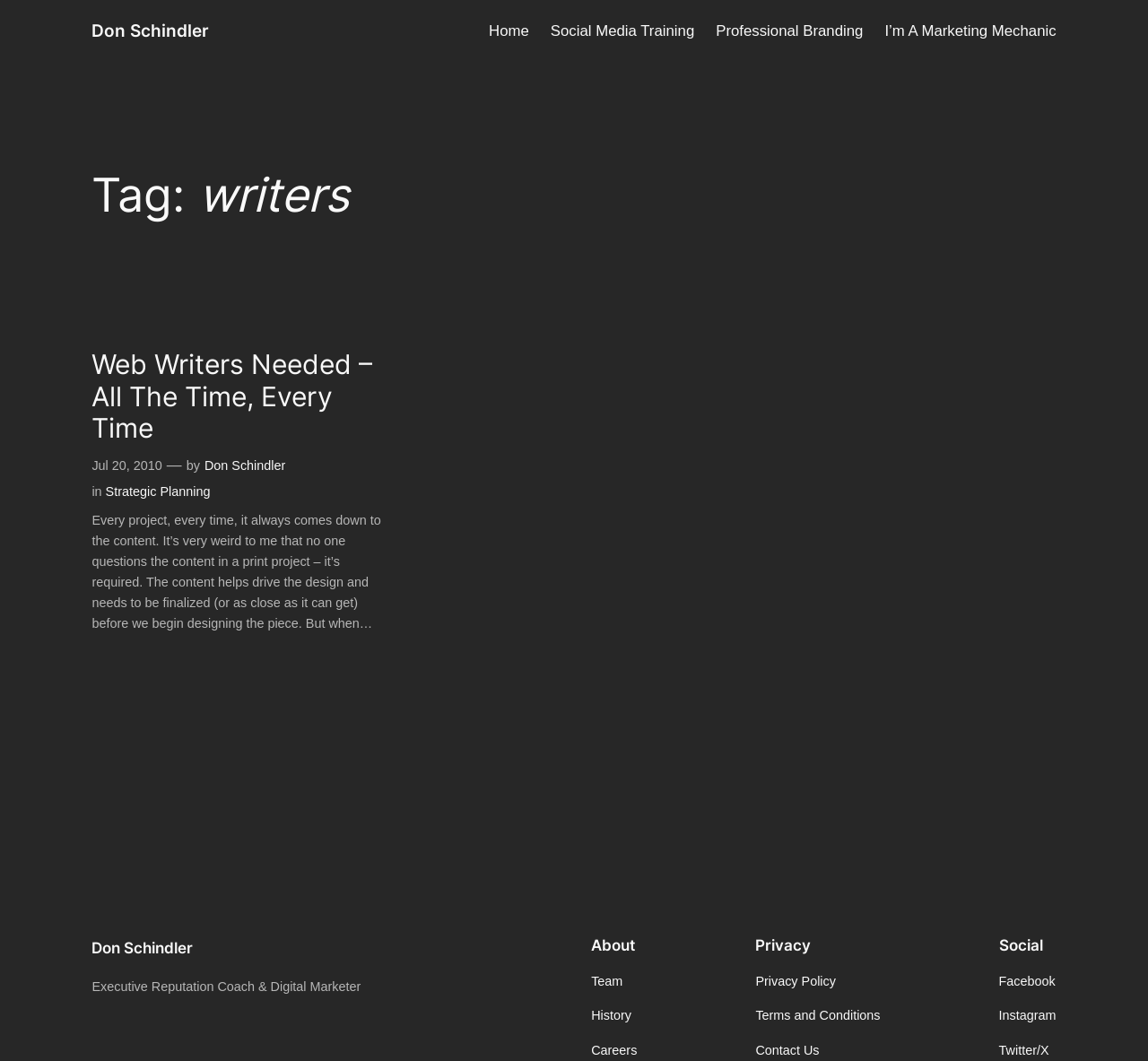Show the bounding box coordinates of the element that should be clicked to complete the task: "view post about web writers needed".

[0.08, 0.329, 0.34, 0.419]